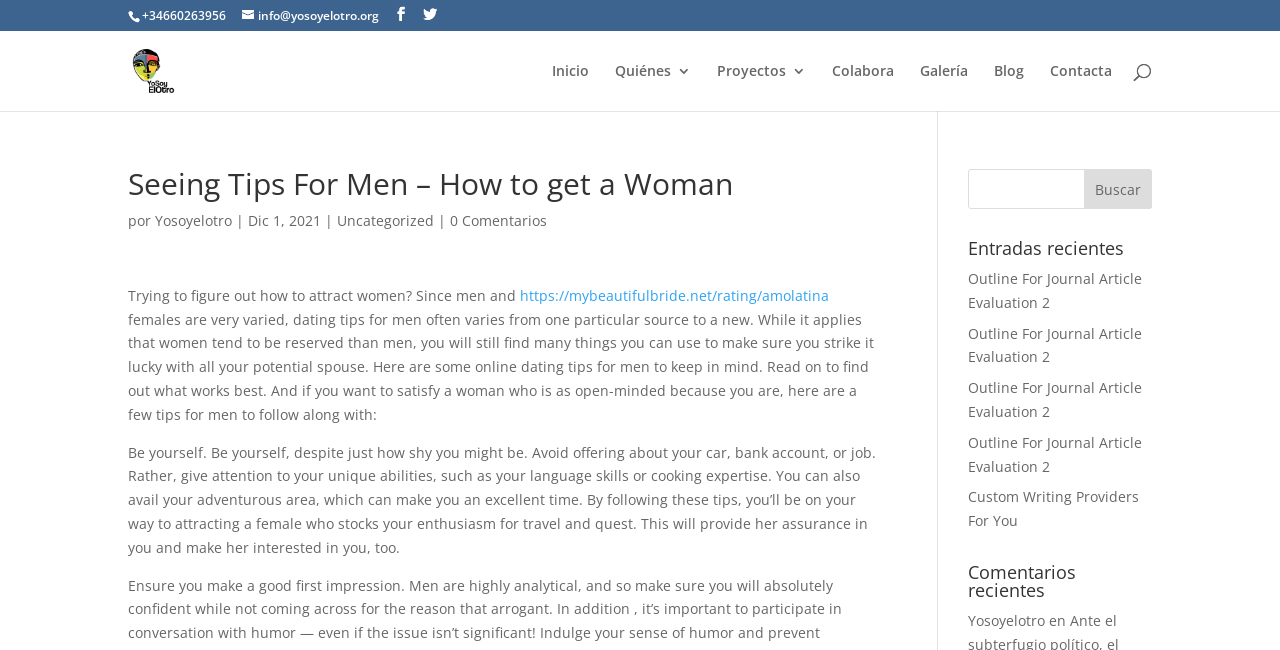From the image, can you give a detailed response to the question below:
What is the phone number at the top?

I found the phone number at the top of the webpage, which is '+34660263956', located in a static text element with a bounding box coordinate of [0.111, 0.011, 0.177, 0.037].